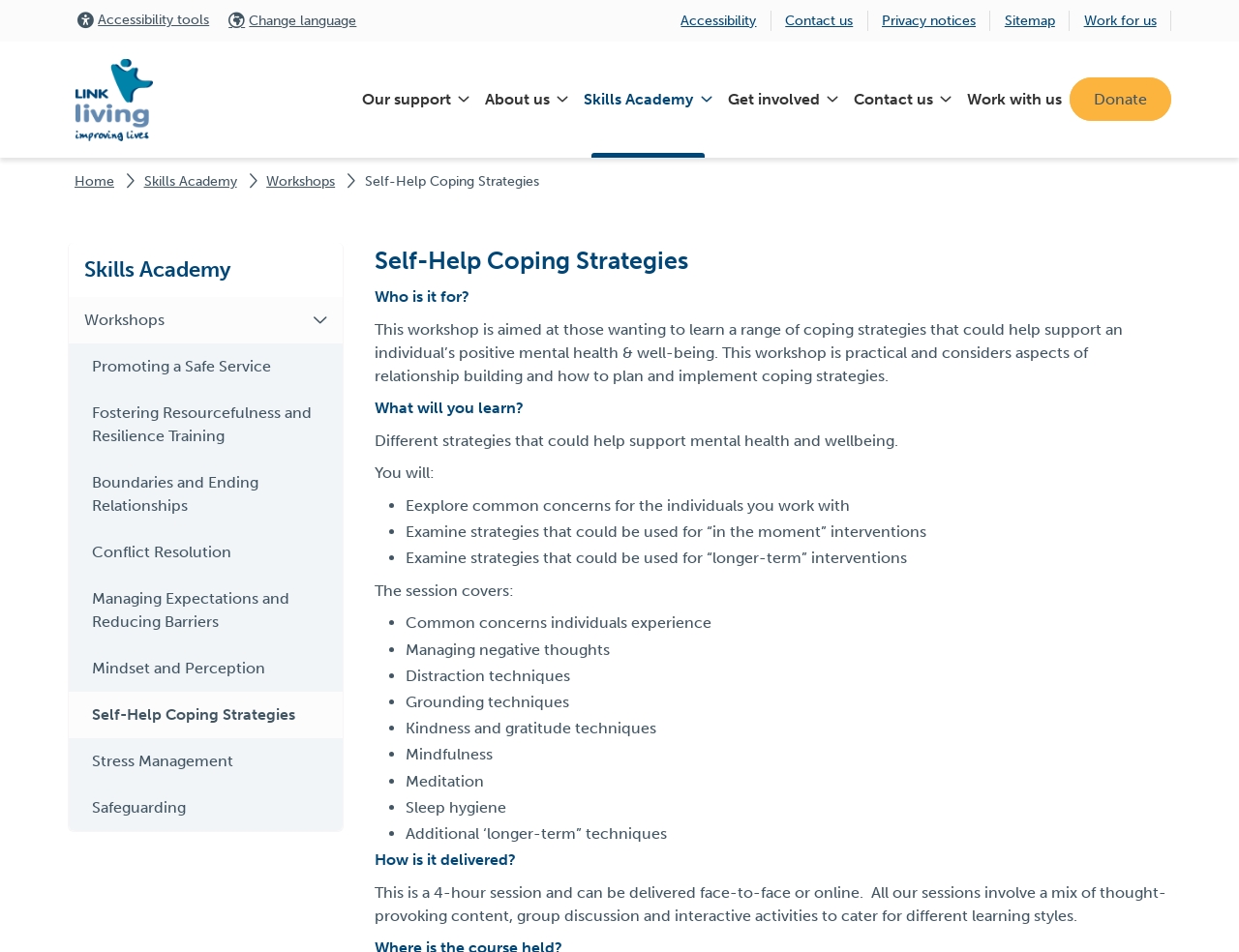Pinpoint the bounding box coordinates of the element to be clicked to execute the instruction: "Click Accessibility tools".

[0.055, 0.001, 0.177, 0.043]